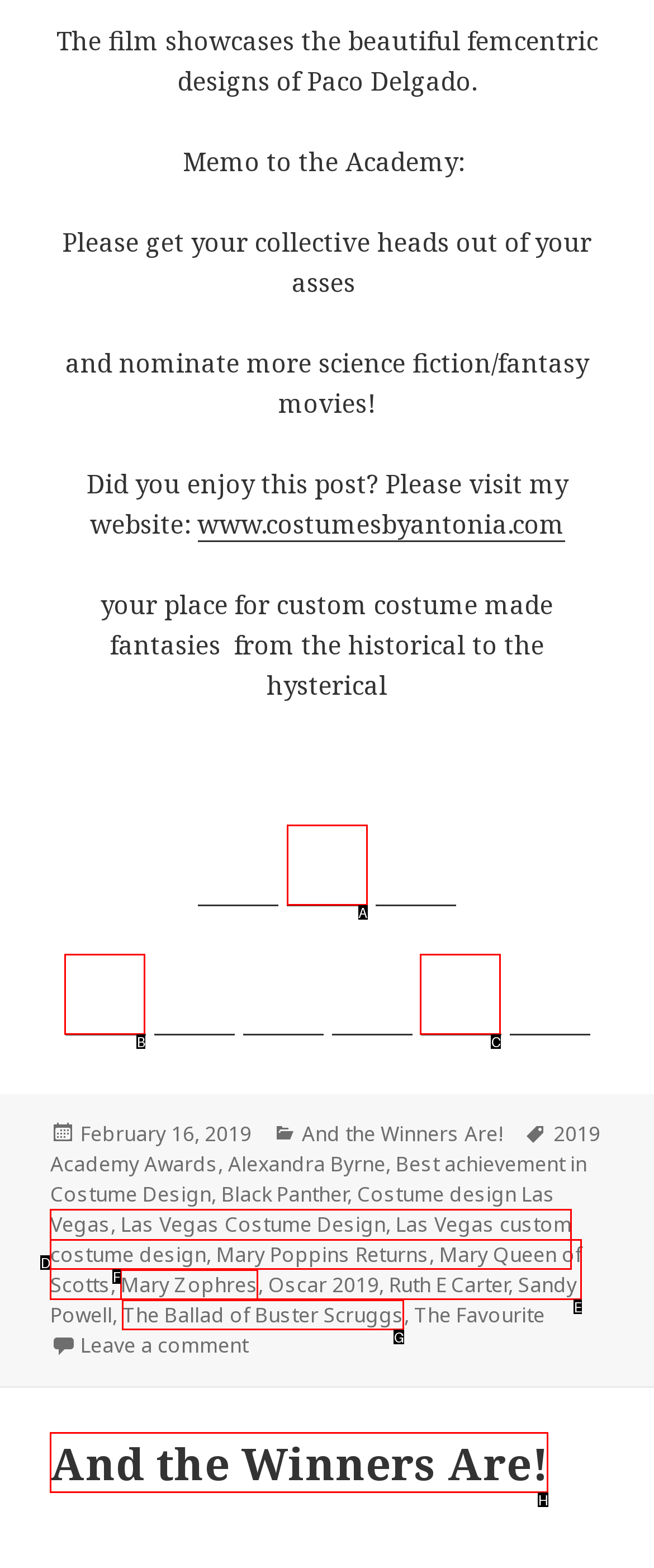Select the letter of the UI element that best matches: title="Share on Facebook"
Answer with the letter of the correct option directly.

B